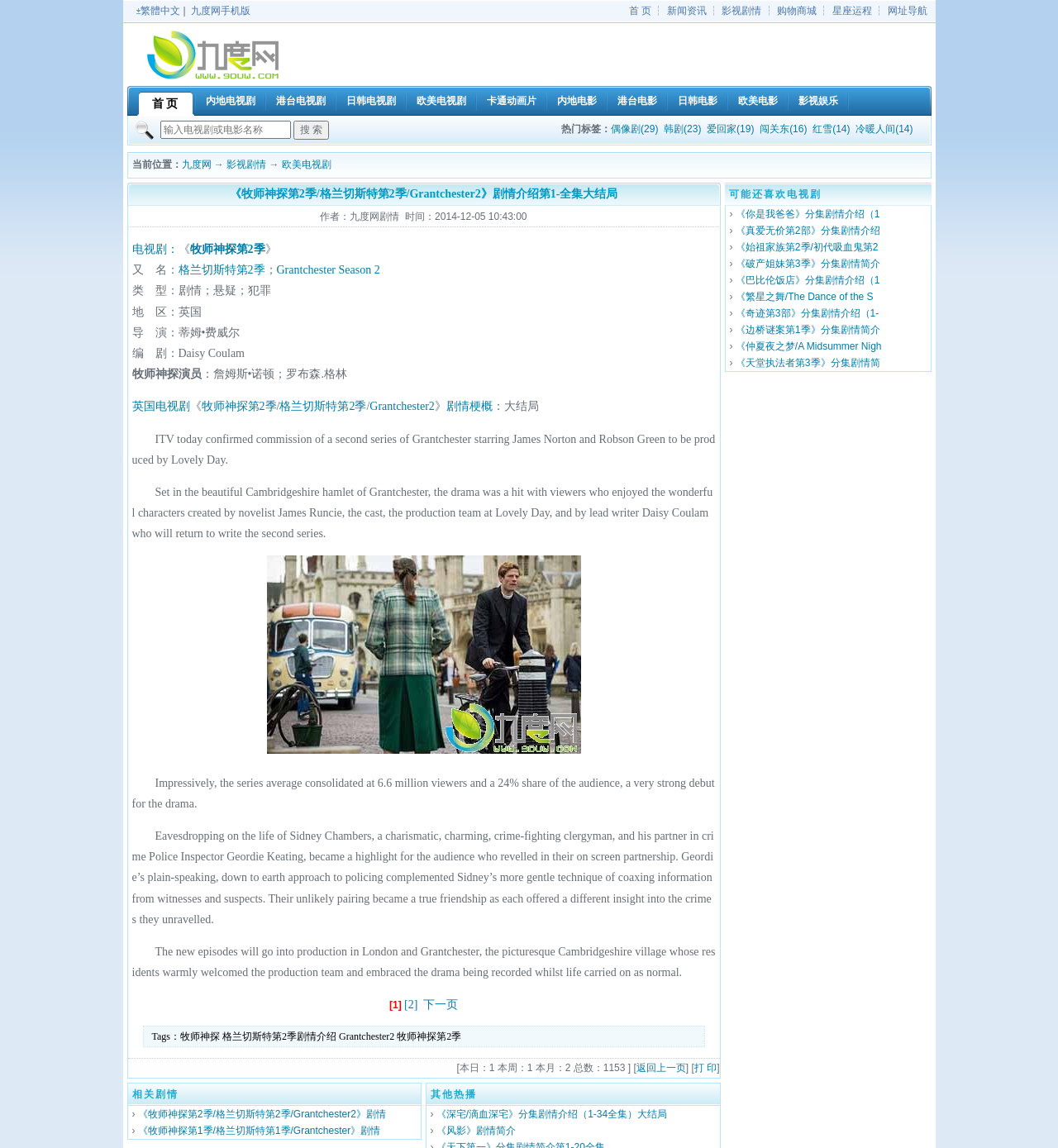Please identify the bounding box coordinates of the element that needs to be clicked to perform the following instruction: "Go to the homepage".

[0.594, 0.004, 0.616, 0.014]